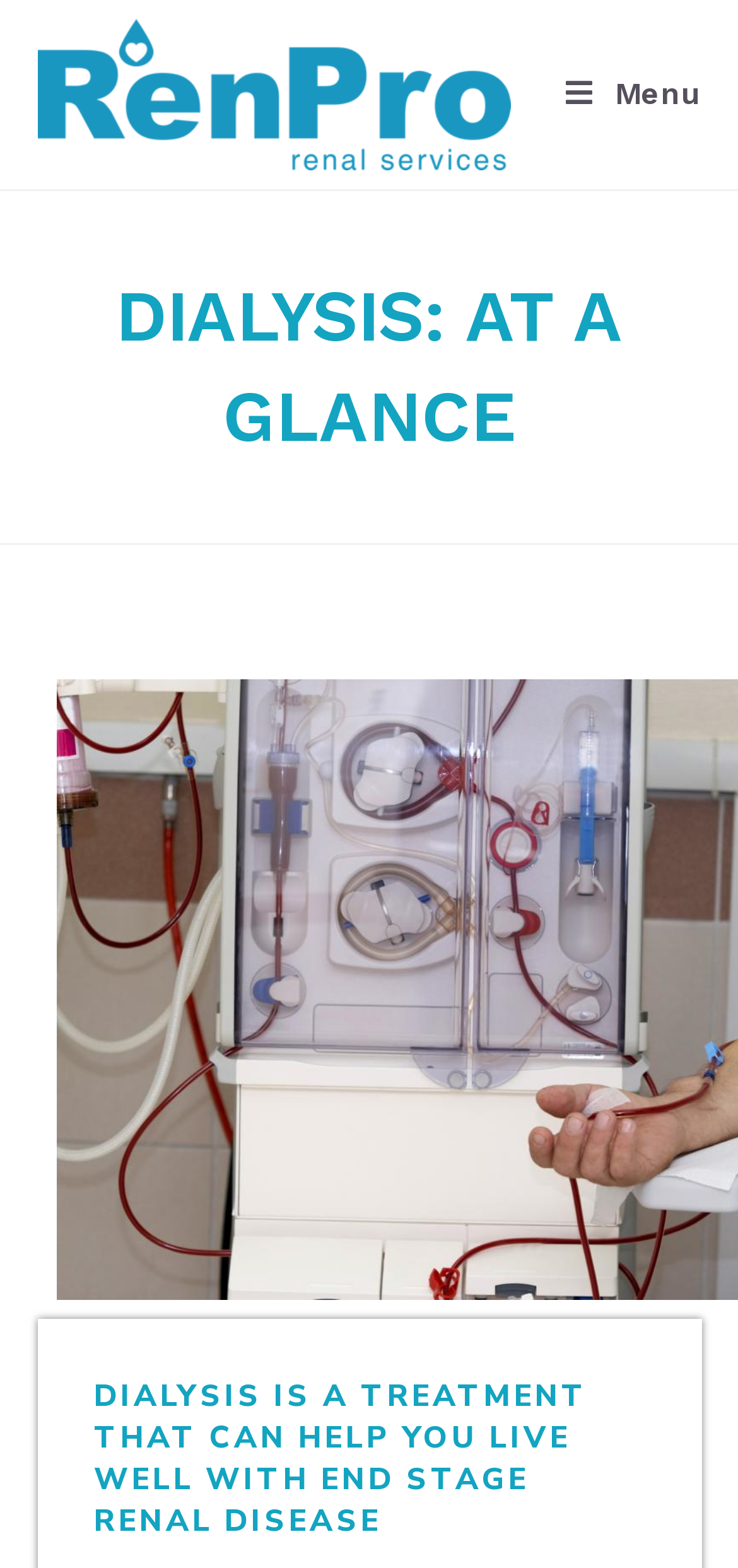Answer the following inquiry with a single word or phrase:
What is the purpose of dialysis?

Purification of blood